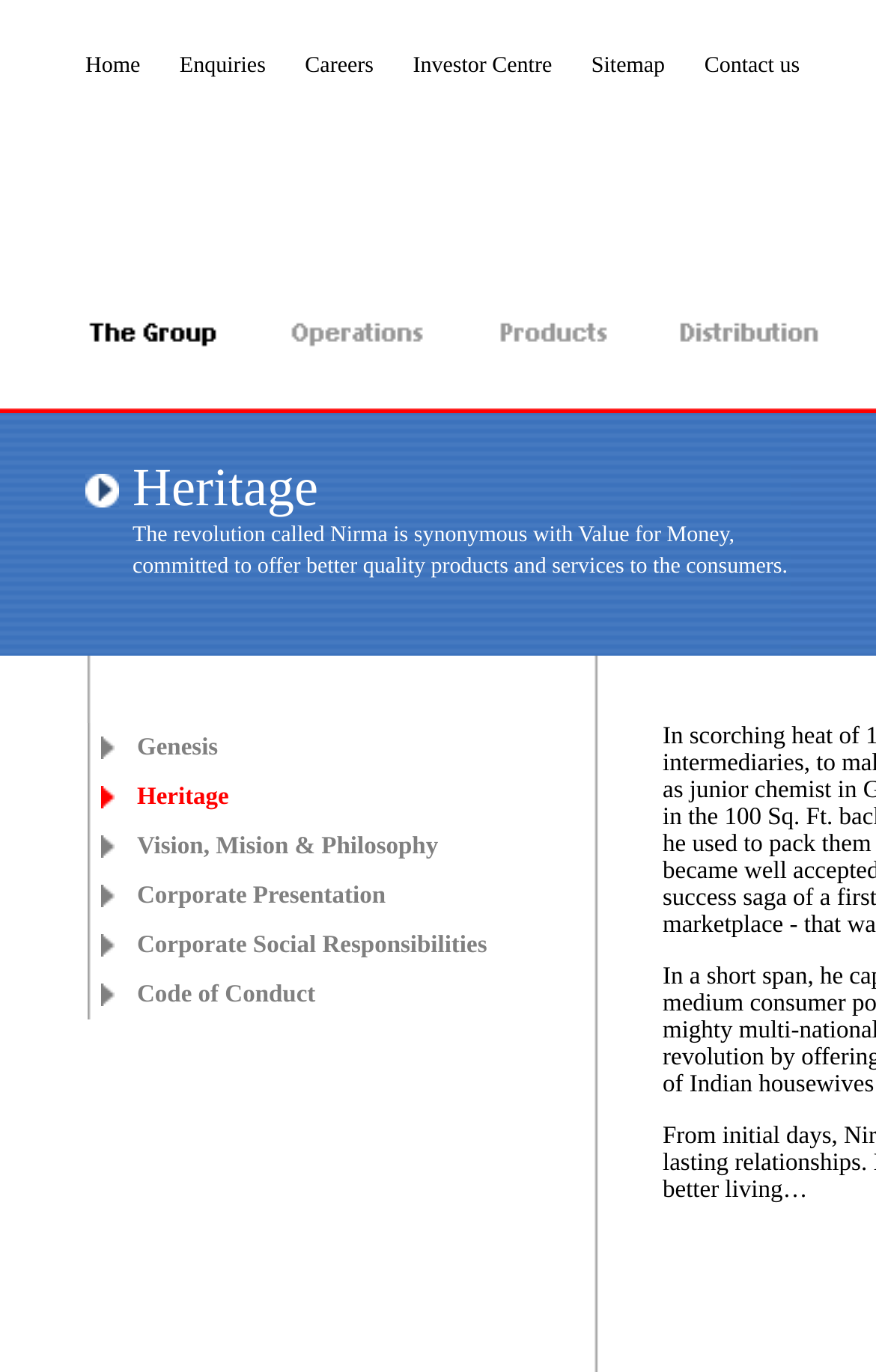What are the main categories of products offered by Nirma?
Provide a thorough and detailed answer to the question.

By analyzing the webpage, I found that the main categories of products offered by Nirma are mentioned in the meta description as 'cosmetics, soaps, detergents and salt'. This information is also likely to be present in the webpage's content, possibly in a section highlighting the company's product offerings.